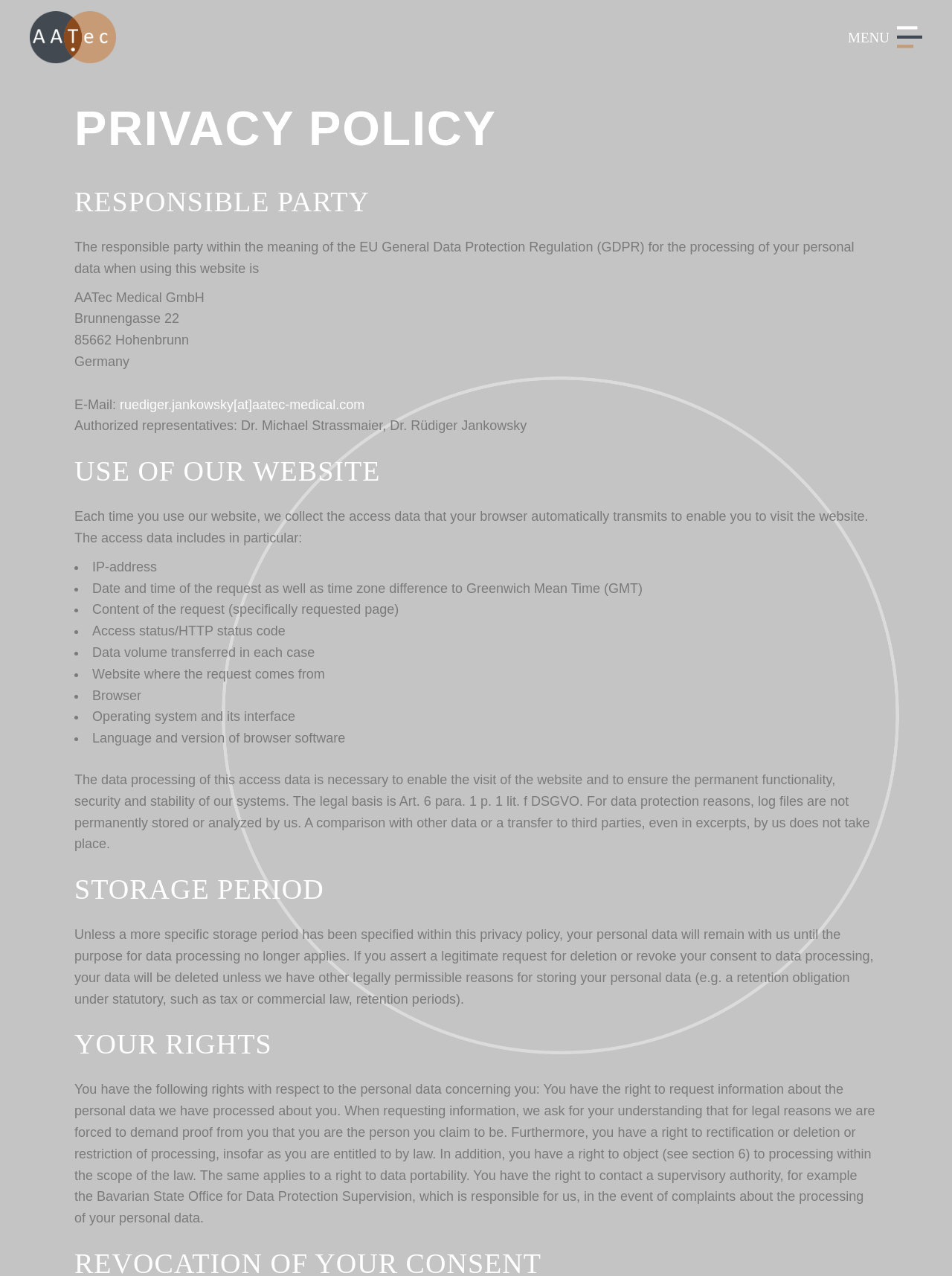Provide the bounding box coordinates of the HTML element this sentence describes: "ruediger.jankowsky[at]aatec-medical.com". The bounding box coordinates consist of four float numbers between 0 and 1, i.e., [left, top, right, bottom].

[0.126, 0.311, 0.383, 0.323]